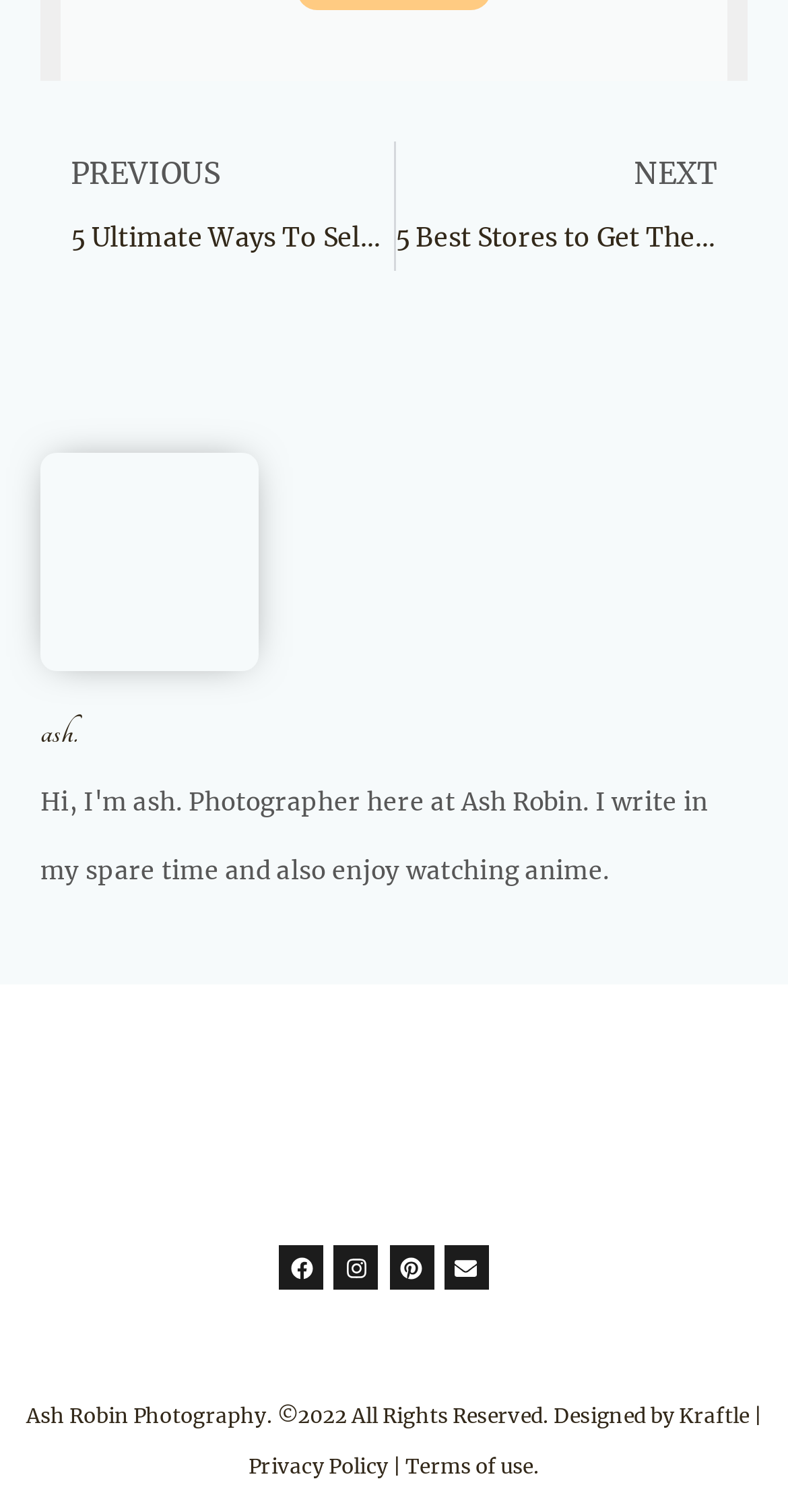What is the name of the designer?
Using the information from the image, provide a comprehensive answer to the question.

The designer's name is obtained from the footer section 'Designed by Kraftle | Privacy Policy | Terms of use.'